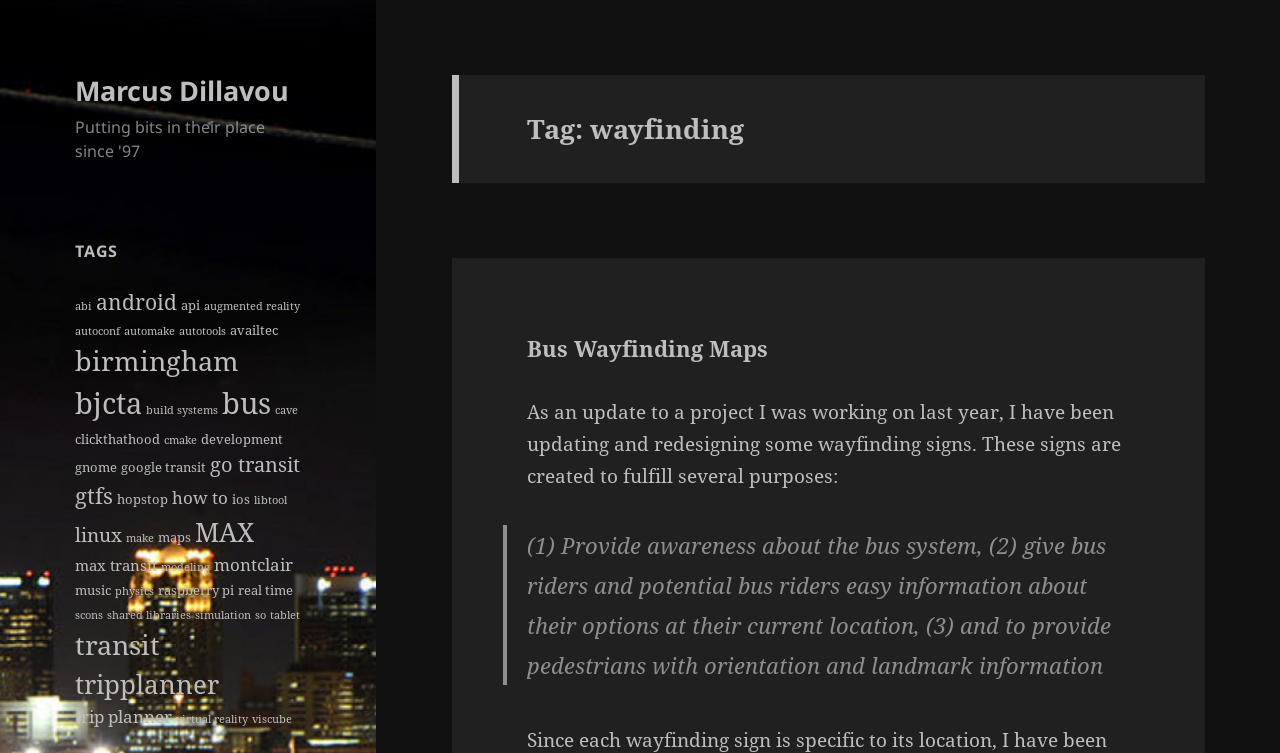Identify the bounding box coordinates of the clickable region required to complete the instruction: "Explore 'Moving Forward'". The coordinates should be given as four float numbers within the range of 0 and 1, i.e., [left, top, right, bottom].

None